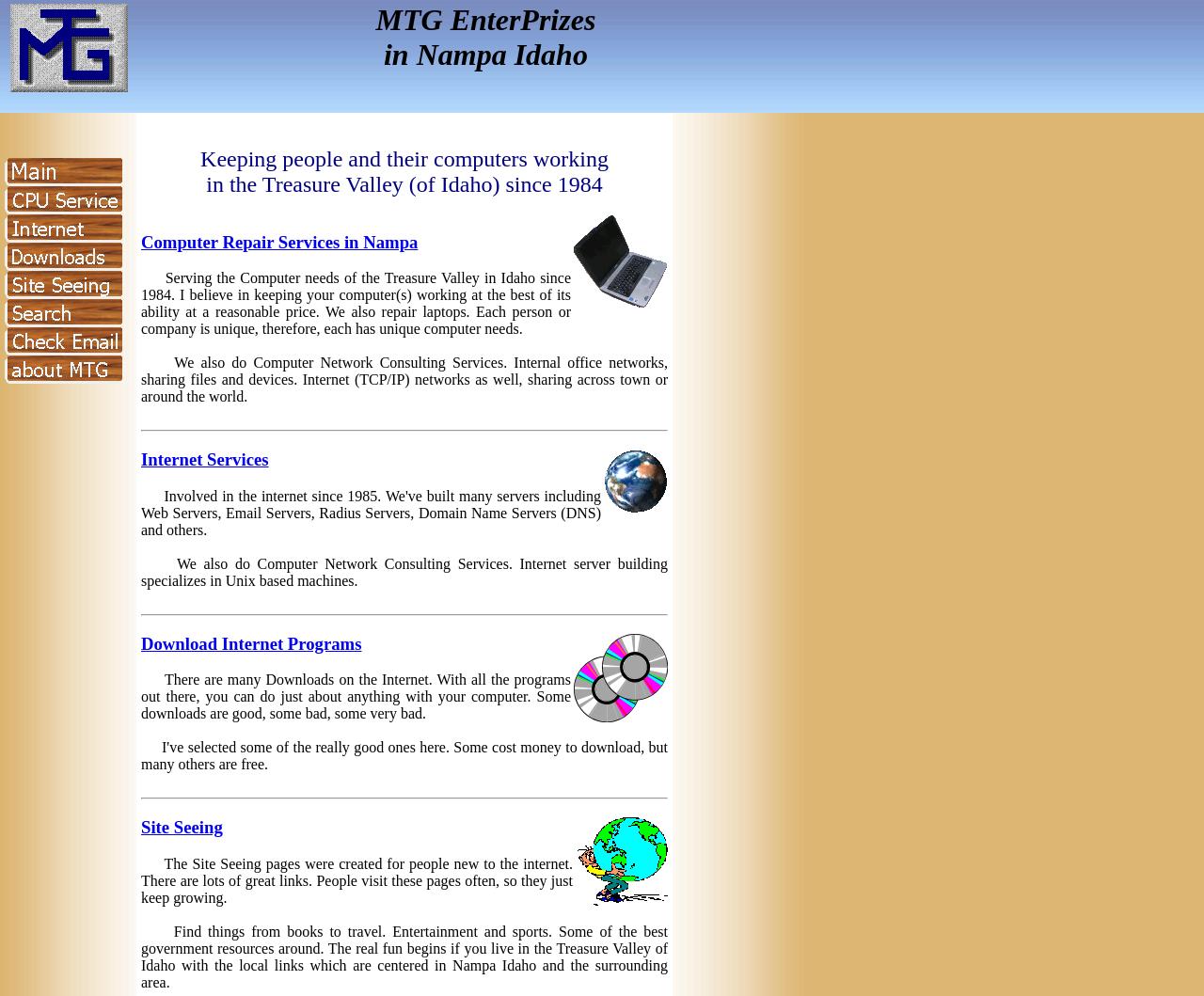What is the company name on the top left? Observe the screenshot and provide a one-word or short phrase answer.

MTG EnterPrizes